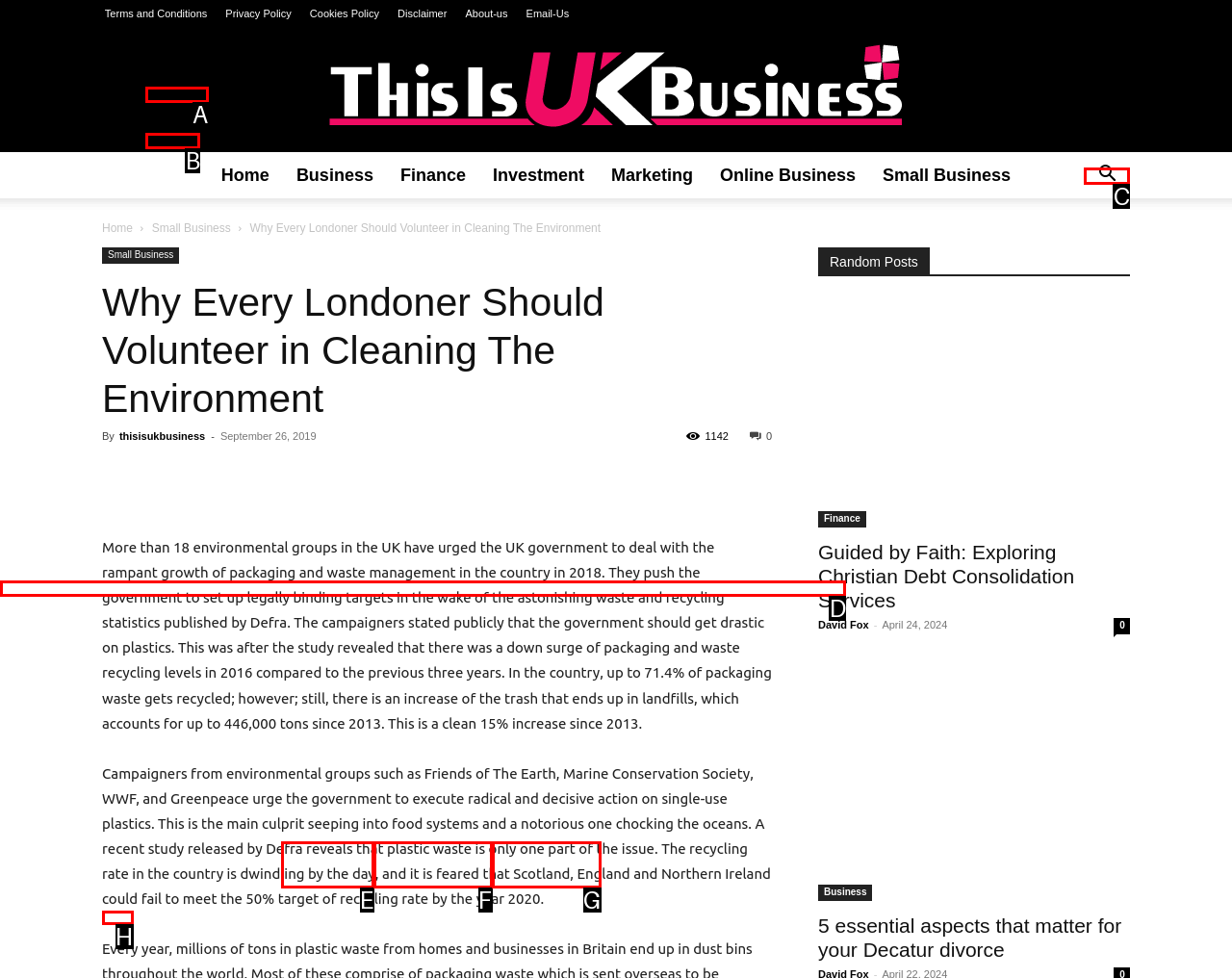Out of the given choices, which letter corresponds to the UI element required to Search for something? Answer with the letter.

C